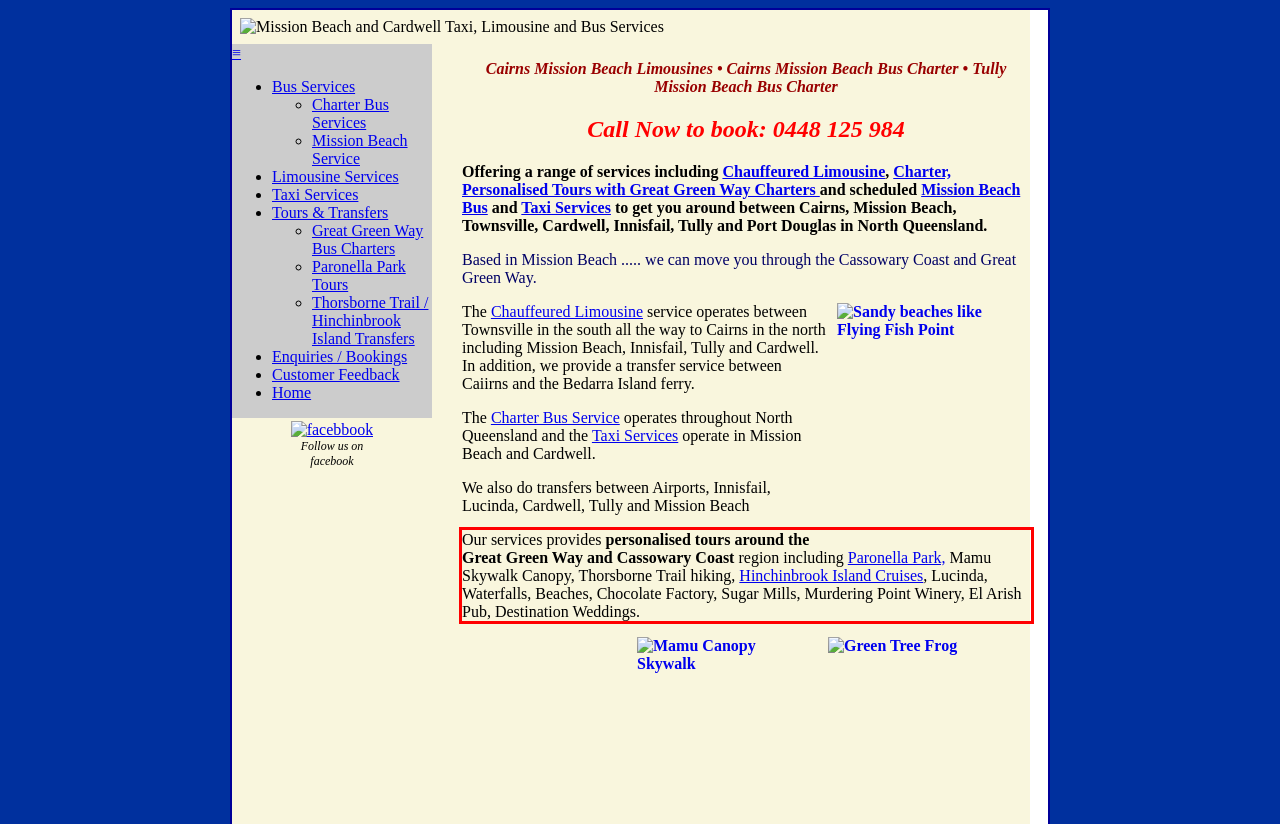There is a screenshot of a webpage with a red bounding box around a UI element. Please use OCR to extract the text within the red bounding box.

Our services provides personalised tours around the Great Green Way and Cassowary Coast region including Paronella Park, Mamu Skywalk Canopy, Thorsborne Trail hiking, Hinchinbrook Island Cruises, Lucinda, Waterfalls, Beaches, Chocolate Factory, Sugar Mills, Murdering Point Winery, El Arish Pub, Destination Weddings.